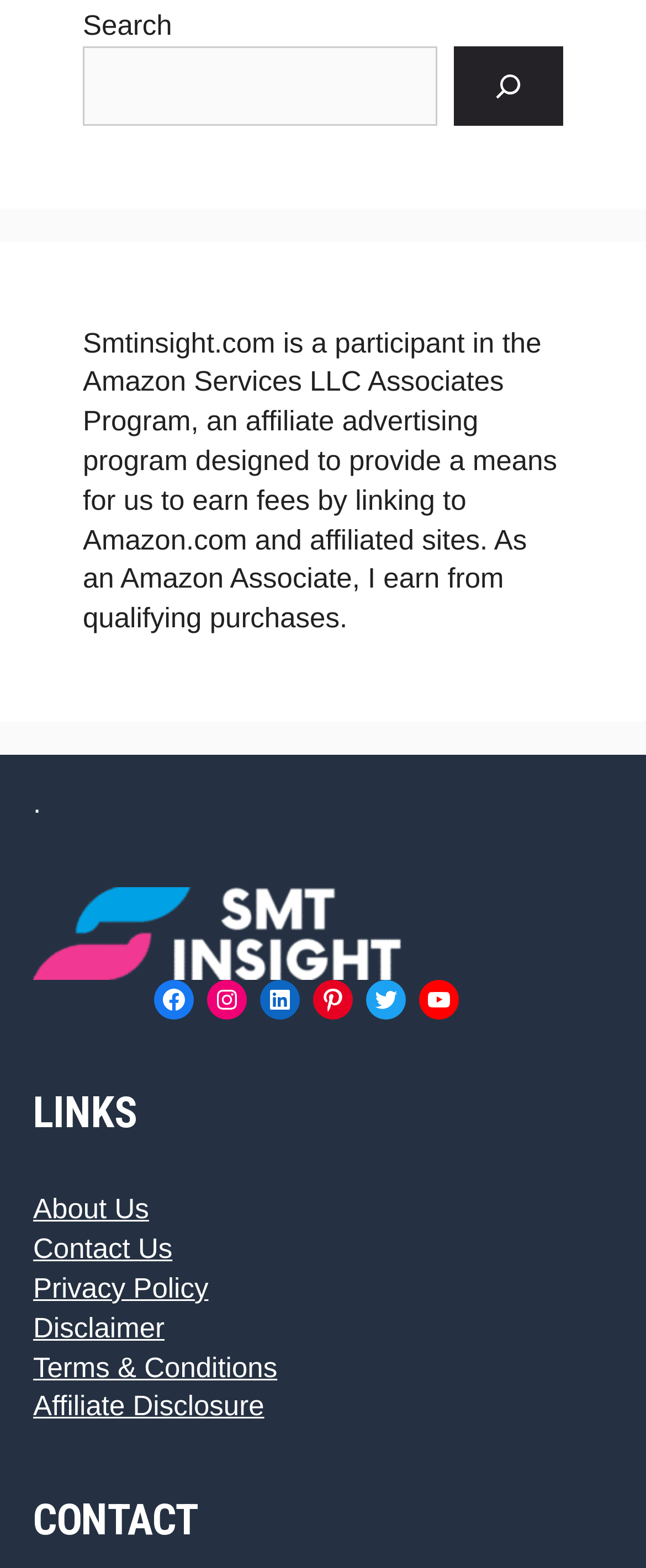Answer the following query concisely with a single word or phrase:
What is the text above the links 'About Us', 'Contact Us', etc.?

LINKS